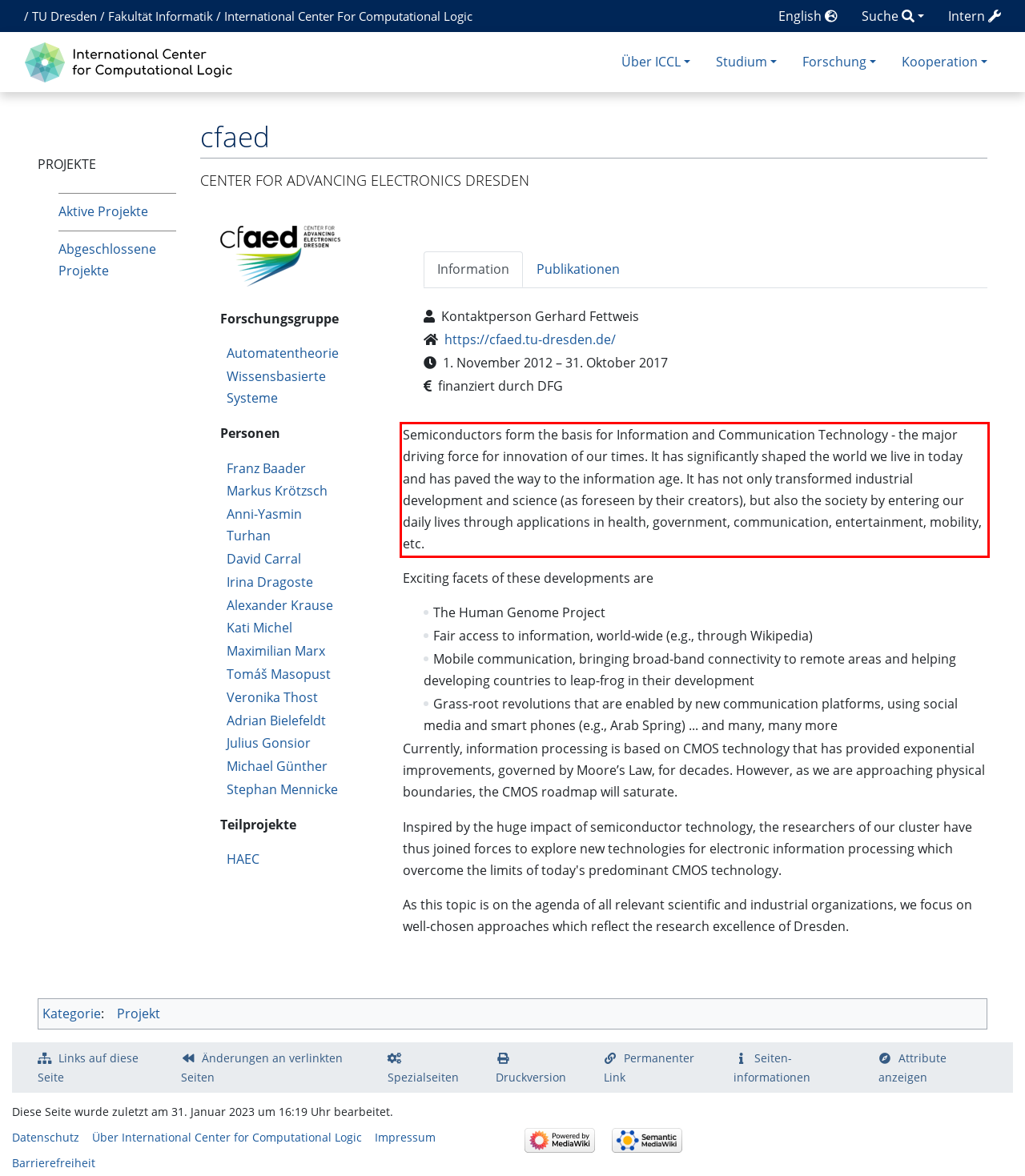Please recognize and transcribe the text located inside the red bounding box in the webpage image.

Semiconductors form the basis for Information and Communication Technology - the major driving force for innovation of our times. It has significantly shaped the world we live in today and has paved the way to the information age. It has not only transformed industrial development and science (as foreseen by their creators), but also the society by entering our daily lives through applications in health, government, communication, entertainment, mobility, etc.